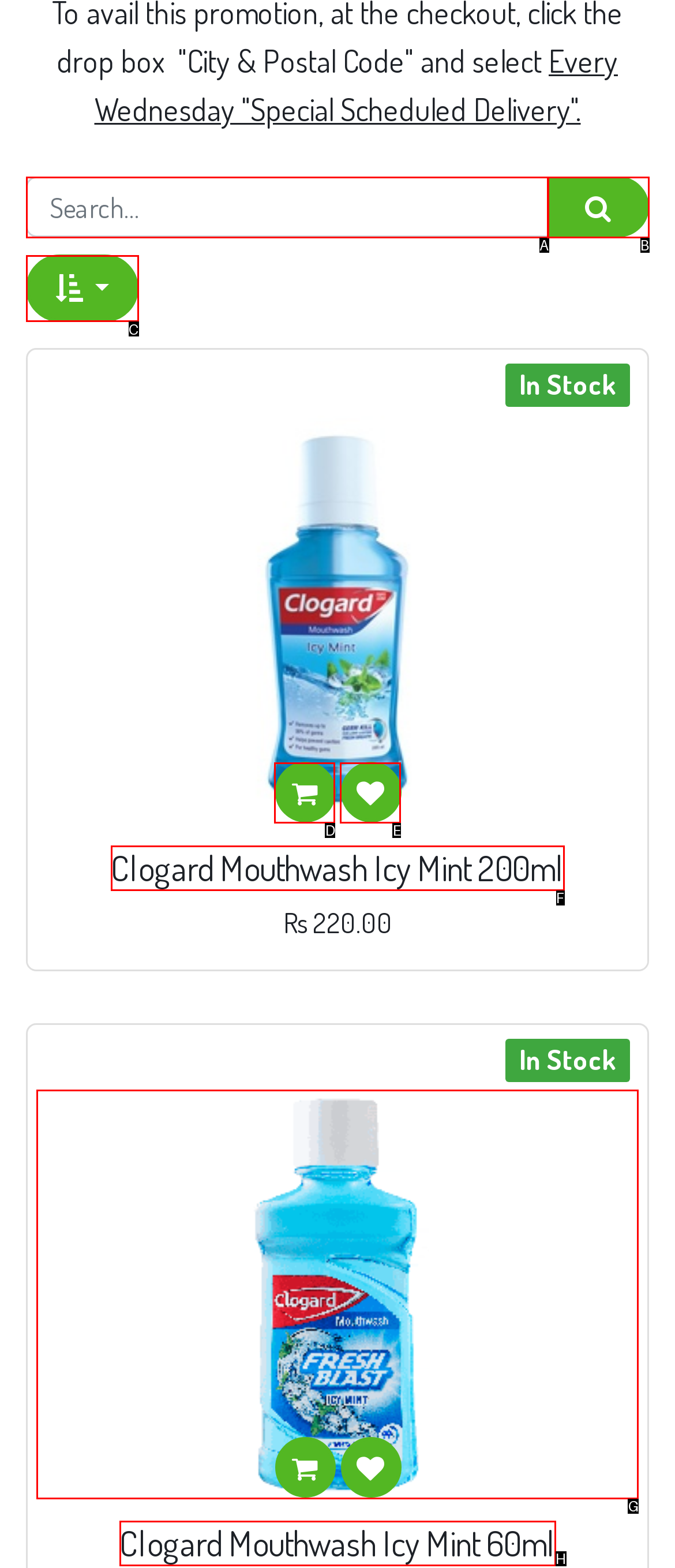Determine the right option to click to perform this task: View Clogard Mouthwash Icy Mint 60ml details
Answer with the correct letter from the given choices directly.

G